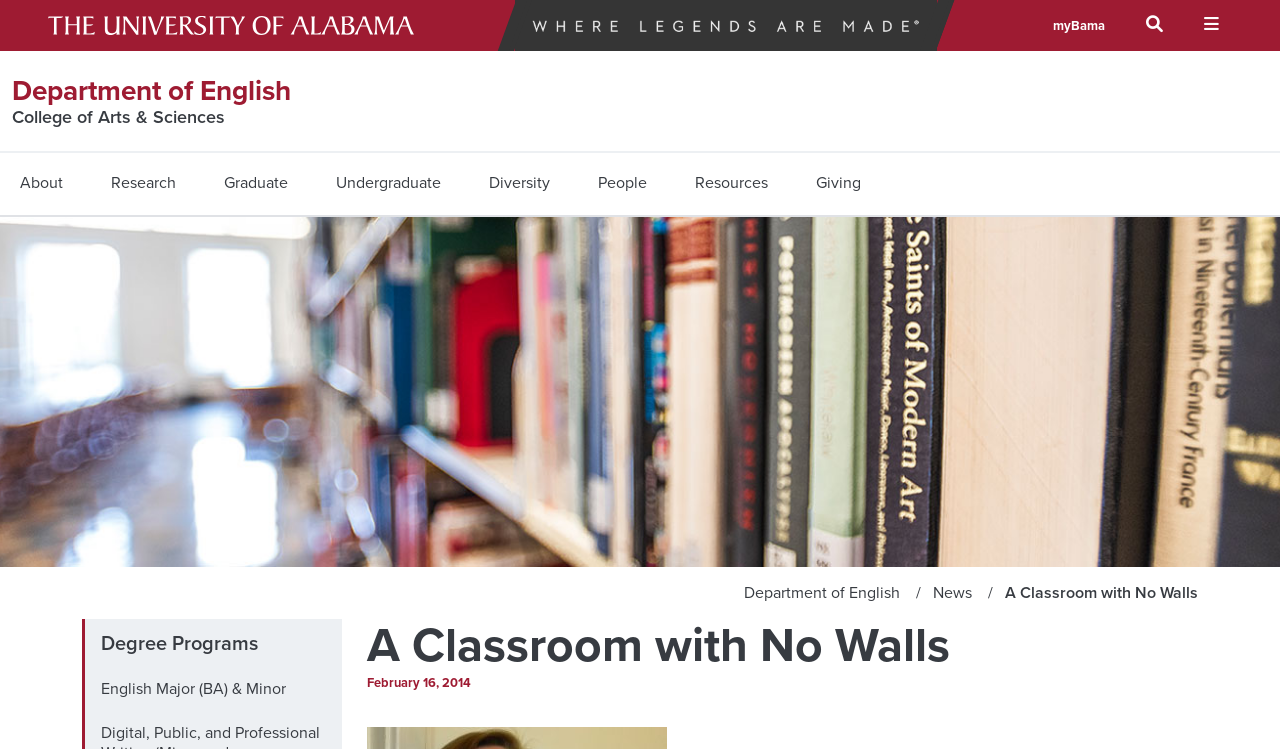Specify the bounding box coordinates for the region that must be clicked to perform the given instruction: "Read News".

[0.729, 0.776, 0.759, 0.806]